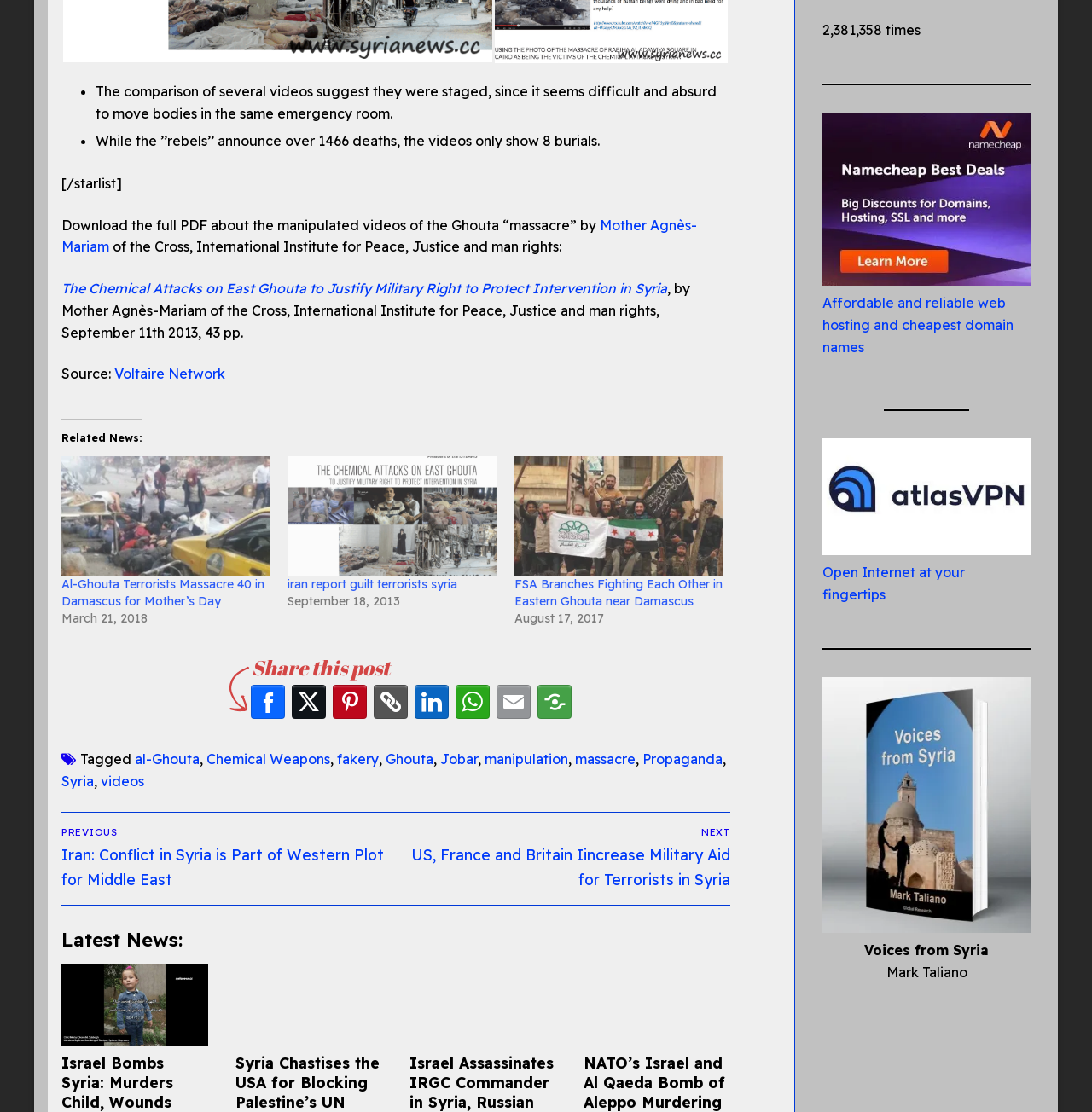Determine the bounding box coordinates for the UI element matching this description: "aria-label="Mail to Email This"".

[0.454, 0.616, 0.486, 0.647]